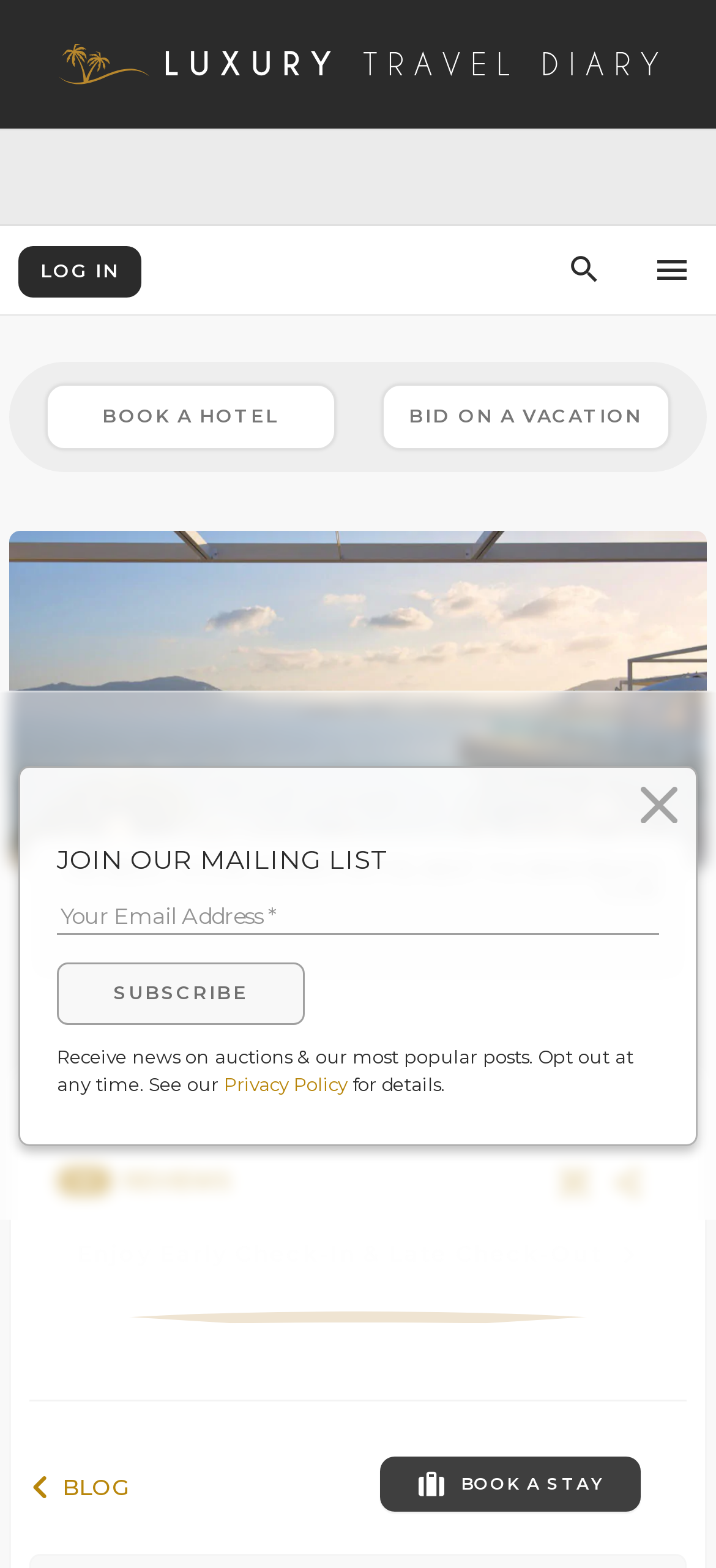Identify the main title of the webpage and generate its text content.

ME IBIZA – A CHIC LUXURY HOTEL NEXT TO NIKKI BEACH CLUB